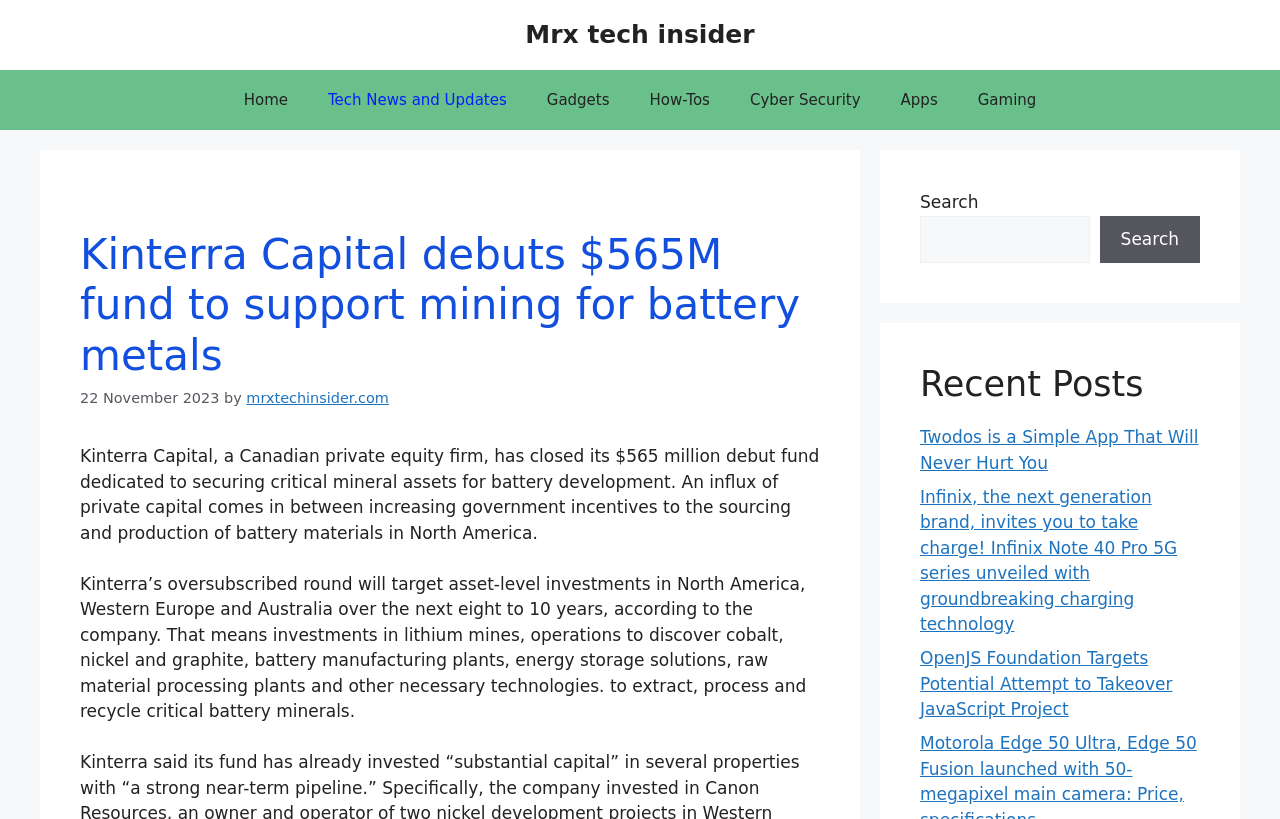Please determine the bounding box coordinates of the element's region to click for the following instruction: "Go to Home page".

[0.175, 0.085, 0.241, 0.159]